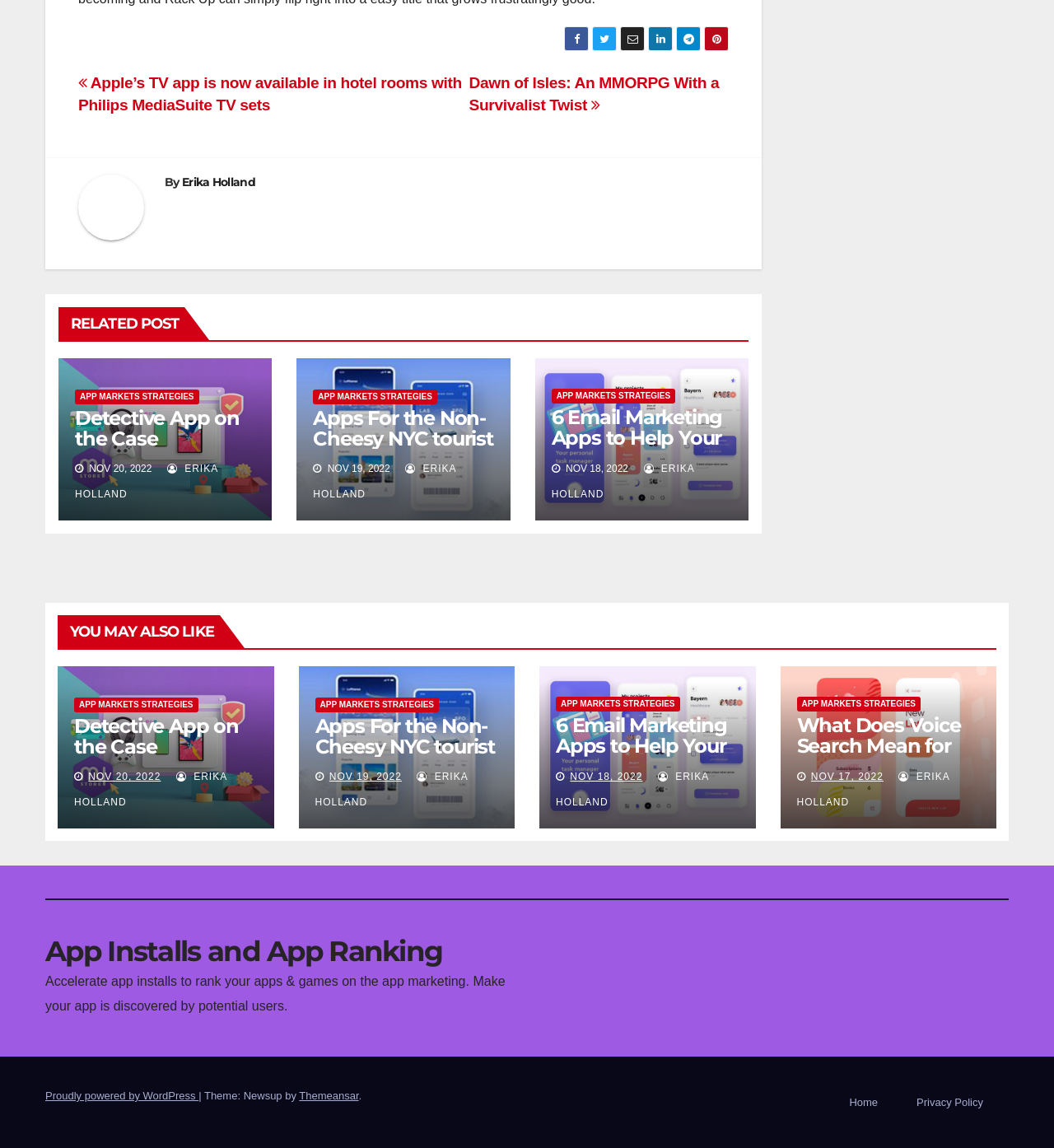Provide the bounding box coordinates of the HTML element described by the text: "parent_node: APP MARKETS STRATEGIES".

[0.74, 0.58, 0.945, 0.722]